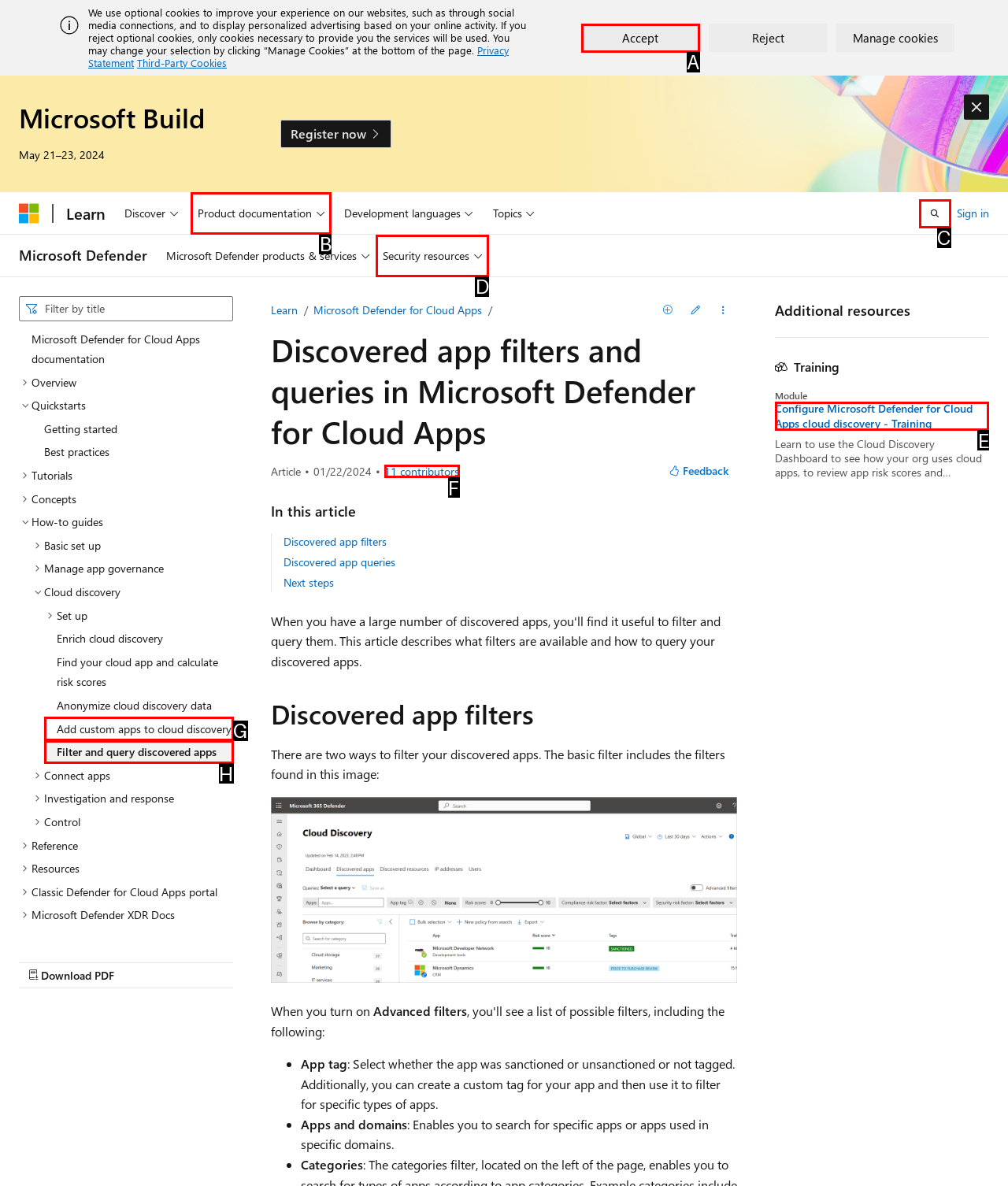Determine the appropriate lettered choice for the task: Open search. Reply with the correct letter.

C